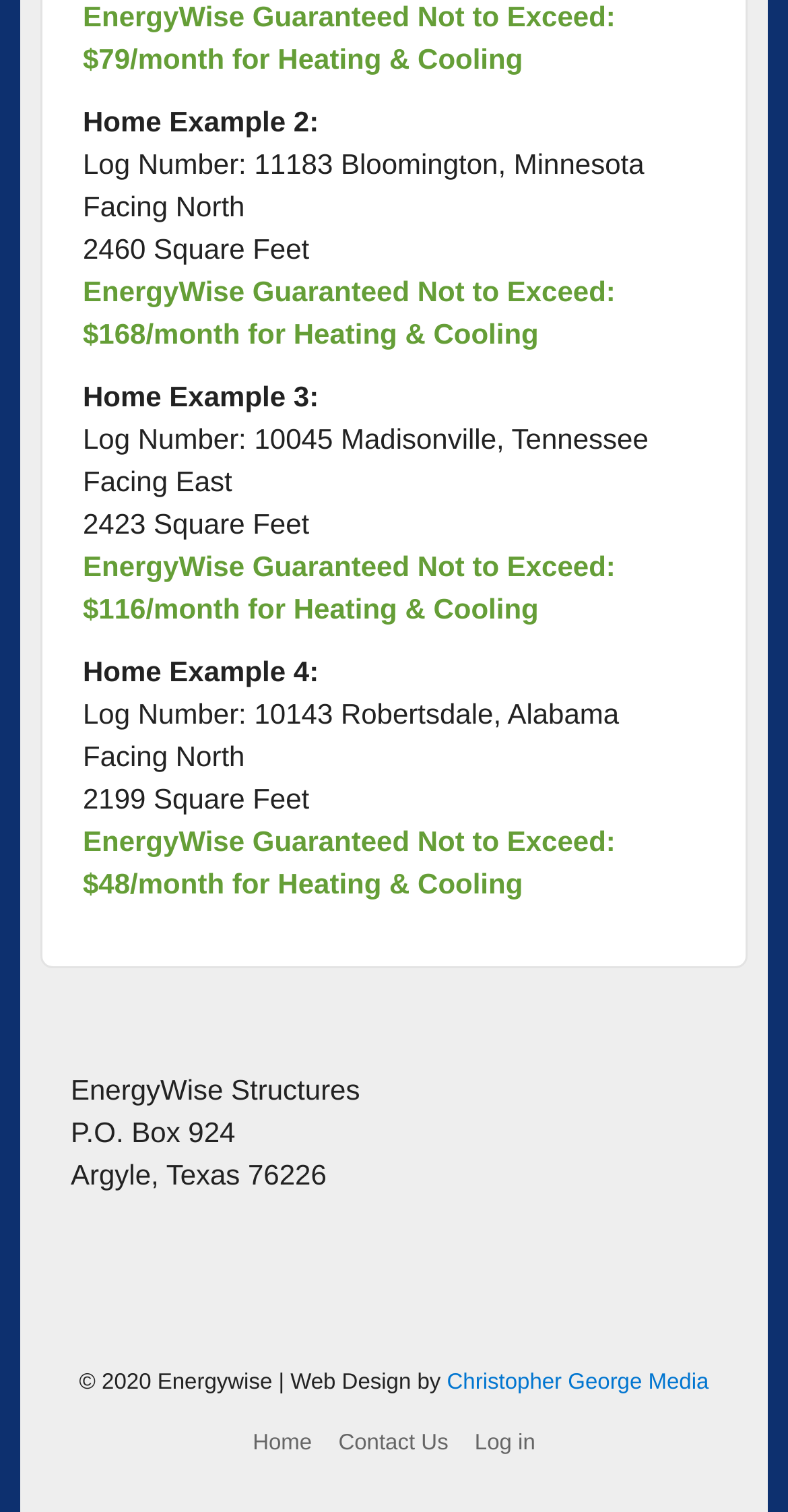What is the link text of the first link in the contentinfo section?
Your answer should be a single word or phrase derived from the screenshot.

Home